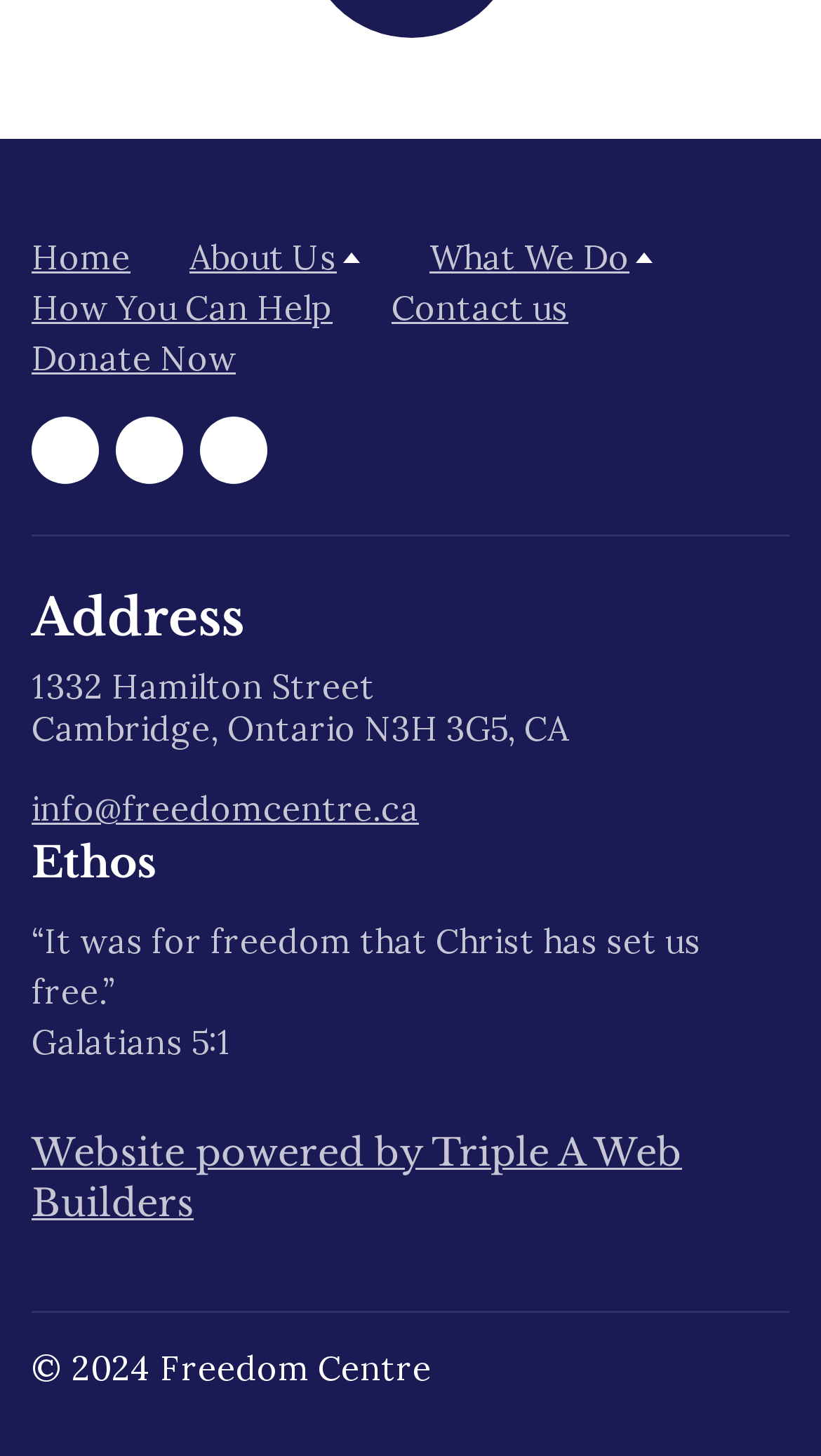Locate the bounding box coordinates of the element that needs to be clicked to carry out the instruction: "View the 'Address'". The coordinates should be given as four float numbers ranging from 0 to 1, i.e., [left, top, right, bottom].

[0.038, 0.403, 0.692, 0.445]